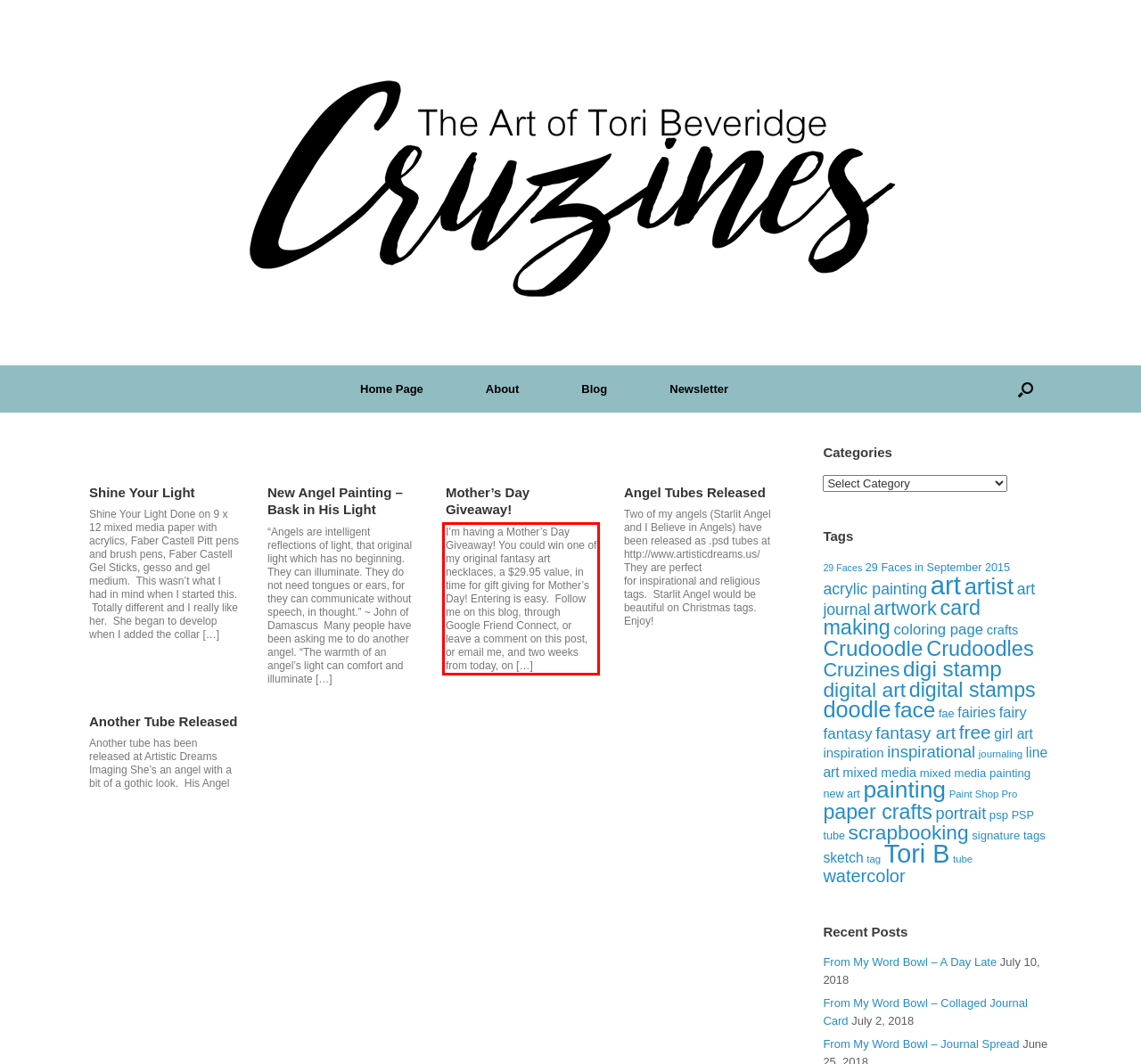From the given screenshot of a webpage, identify the red bounding box and extract the text content within it.

I’m having a Mother’s Day Giveaway! You could win one of my original fantasy art necklaces, a $29.95 value, in time for gift giving for Mother’s Day! Entering is easy. Follow me on this blog, through Google Friend Connect, or leave a comment on this post, or email me, and two weeks from today, on […]